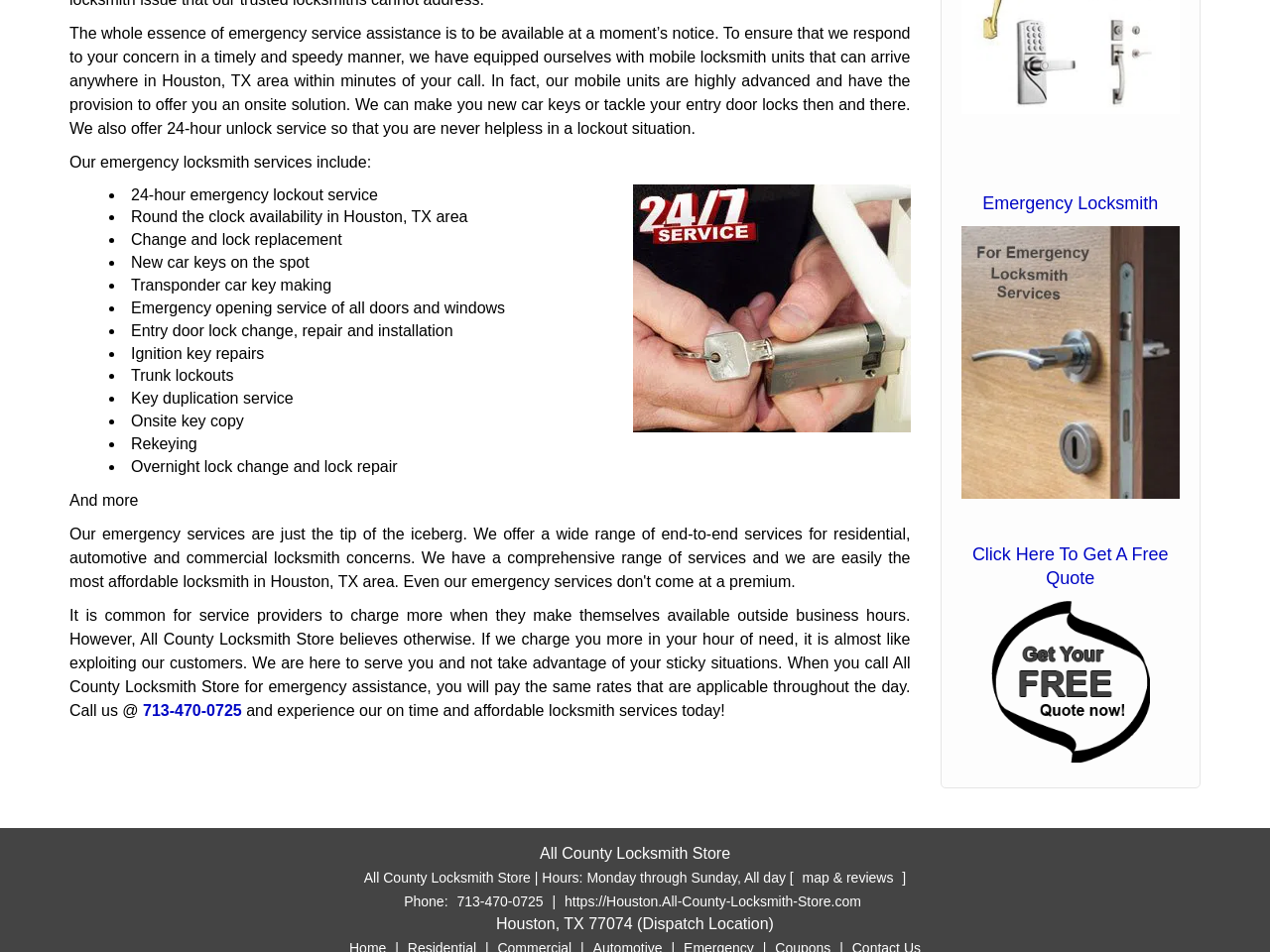Bounding box coordinates are specified in the format (top-left x, top-left y, bottom-right x, bottom-right y). All values are floating point numbers bounded between 0 and 1. Please provide the bounding box coordinate of the region this sentence describes: Home

[0.271, 0.928, 0.308, 0.945]